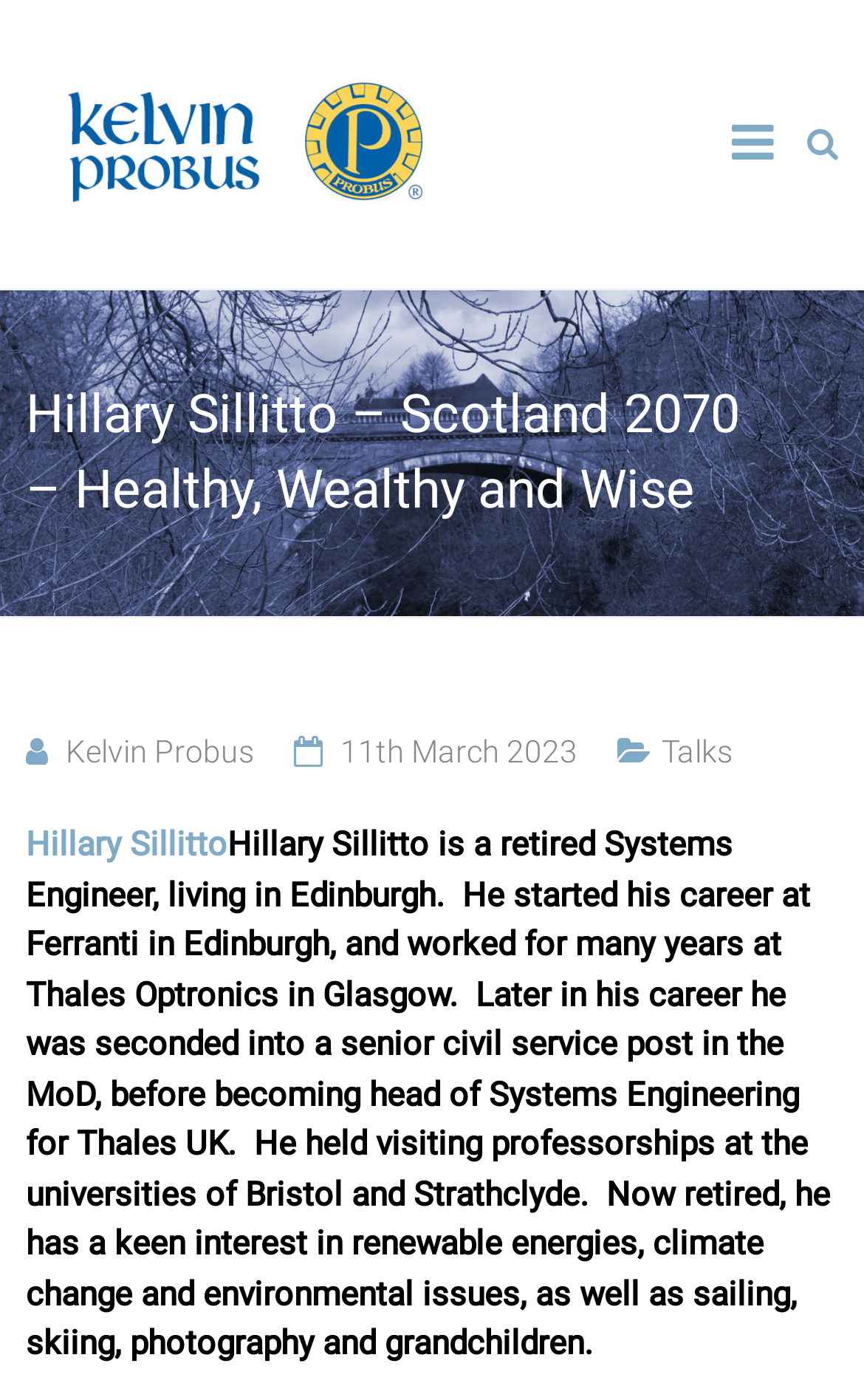Given the element description Talks, specify the bounding box coordinates of the corresponding UI element in the format (top-left x, top-left y, bottom-right x, bottom-right y). All values must be between 0 and 1.

[0.766, 0.524, 0.848, 0.55]